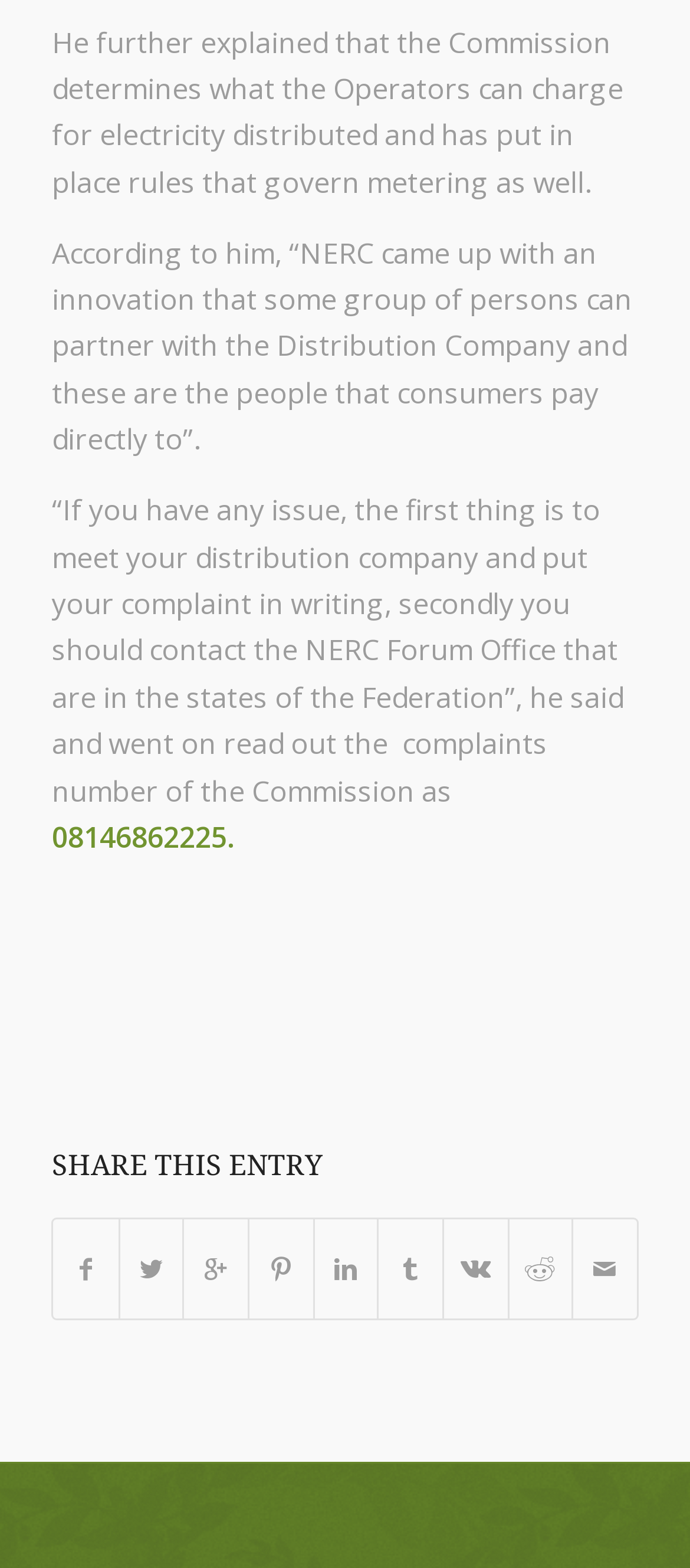What is the purpose of partnering with Distribution Company?
Use the image to answer the question with a single word or phrase.

To pay electricity bills directly